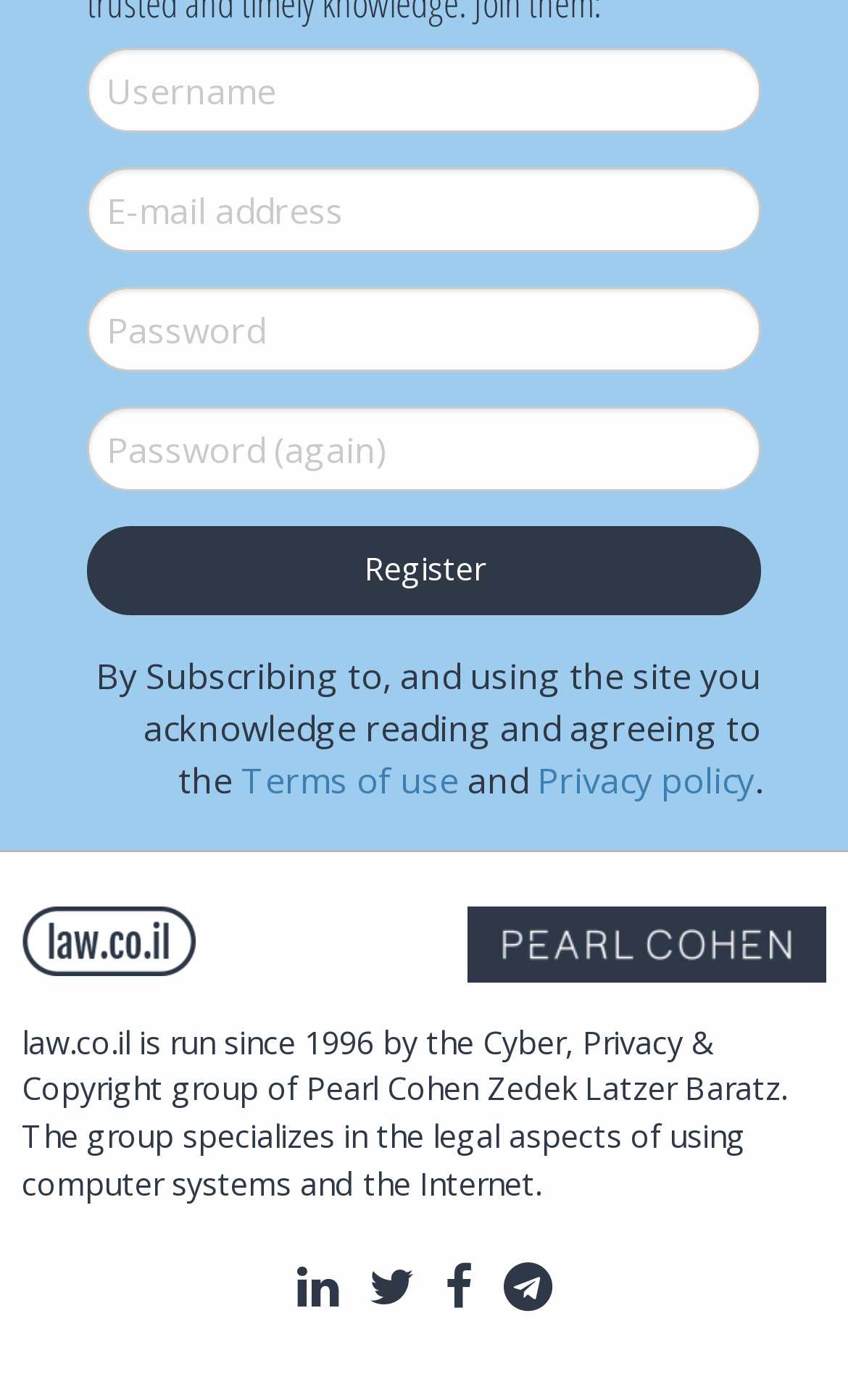Based on what you see in the screenshot, provide a thorough answer to this question: What is the year this website was established?

The webpage mentions that the website 'law.co.il' has been running since 1996, indicating that the website was established in that year.